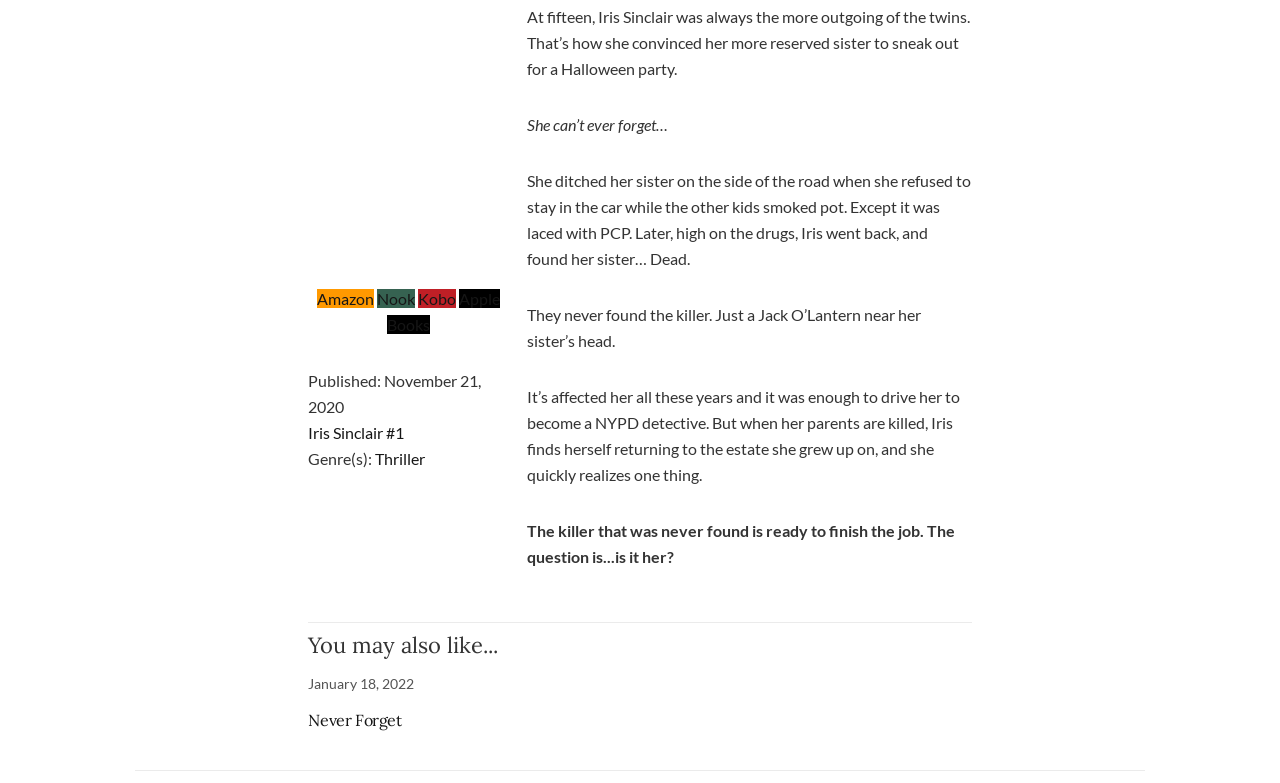Please give a one-word or short phrase response to the following question: 
What is the name of the main character?

Iris Sinclair